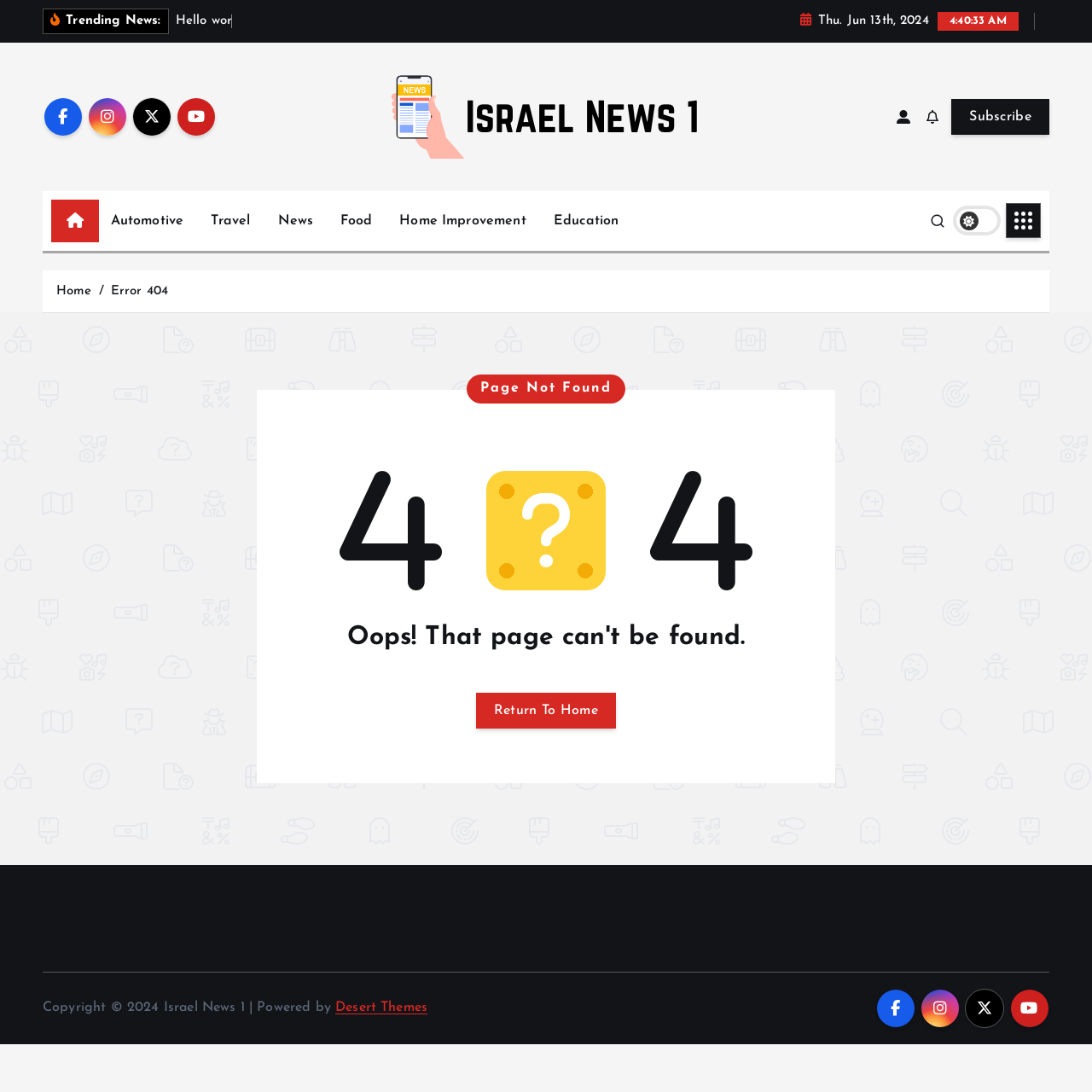Please provide the bounding box coordinates for the element that needs to be clicked to perform the instruction: "go to home page". The coordinates must consist of four float numbers between 0 and 1, formatted as [left, top, right, bottom].

None